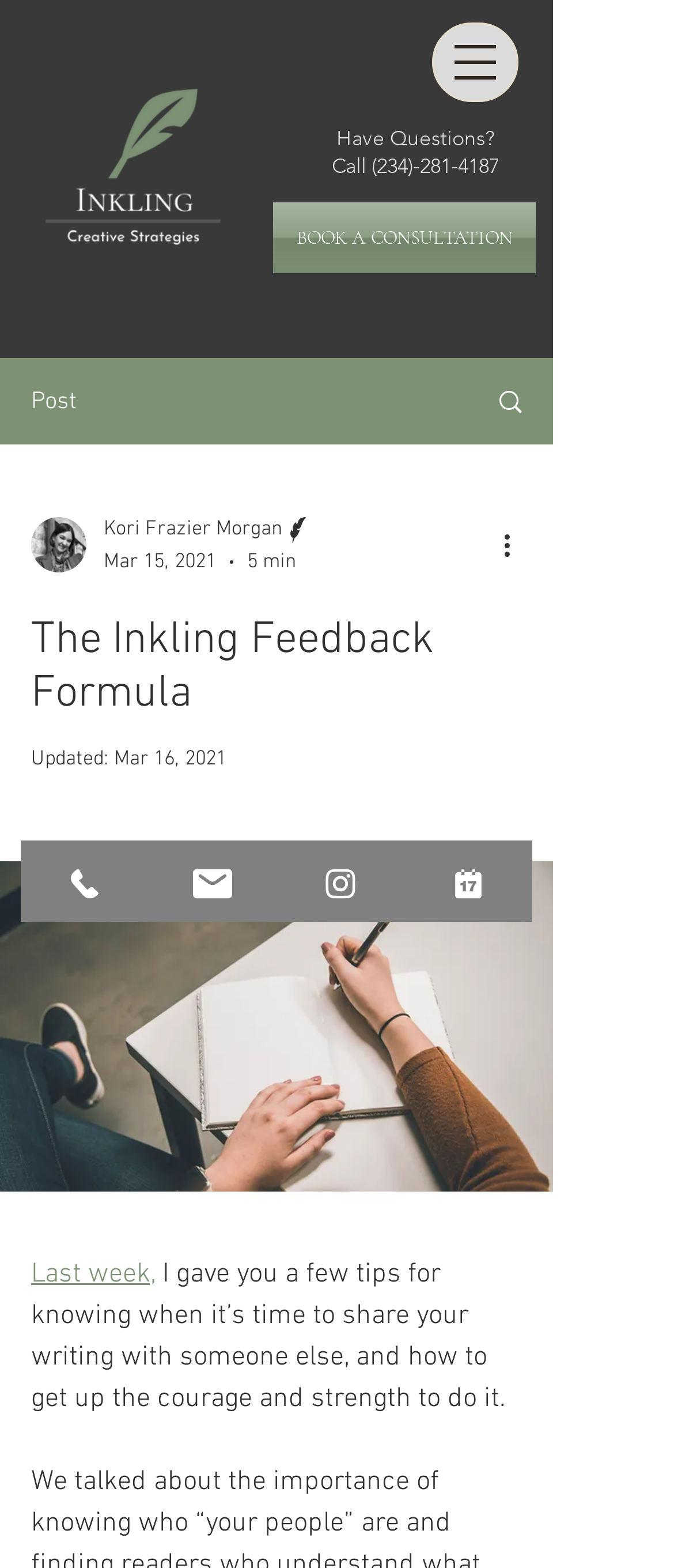Identify the text that serves as the heading for the webpage and generate it.

Have Questions? Call (234)-281-4187